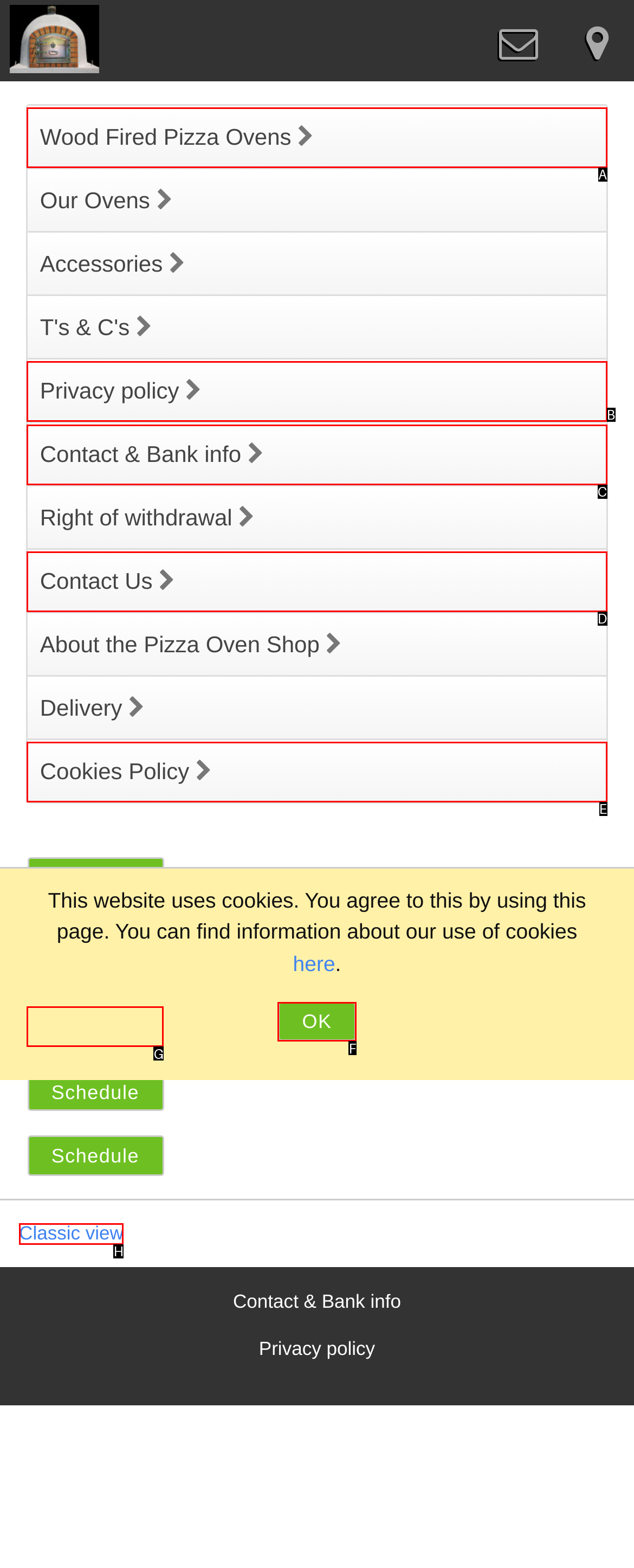With the description: Wood Fired Pizza Ovens, find the option that corresponds most closely and answer with its letter directly.

A